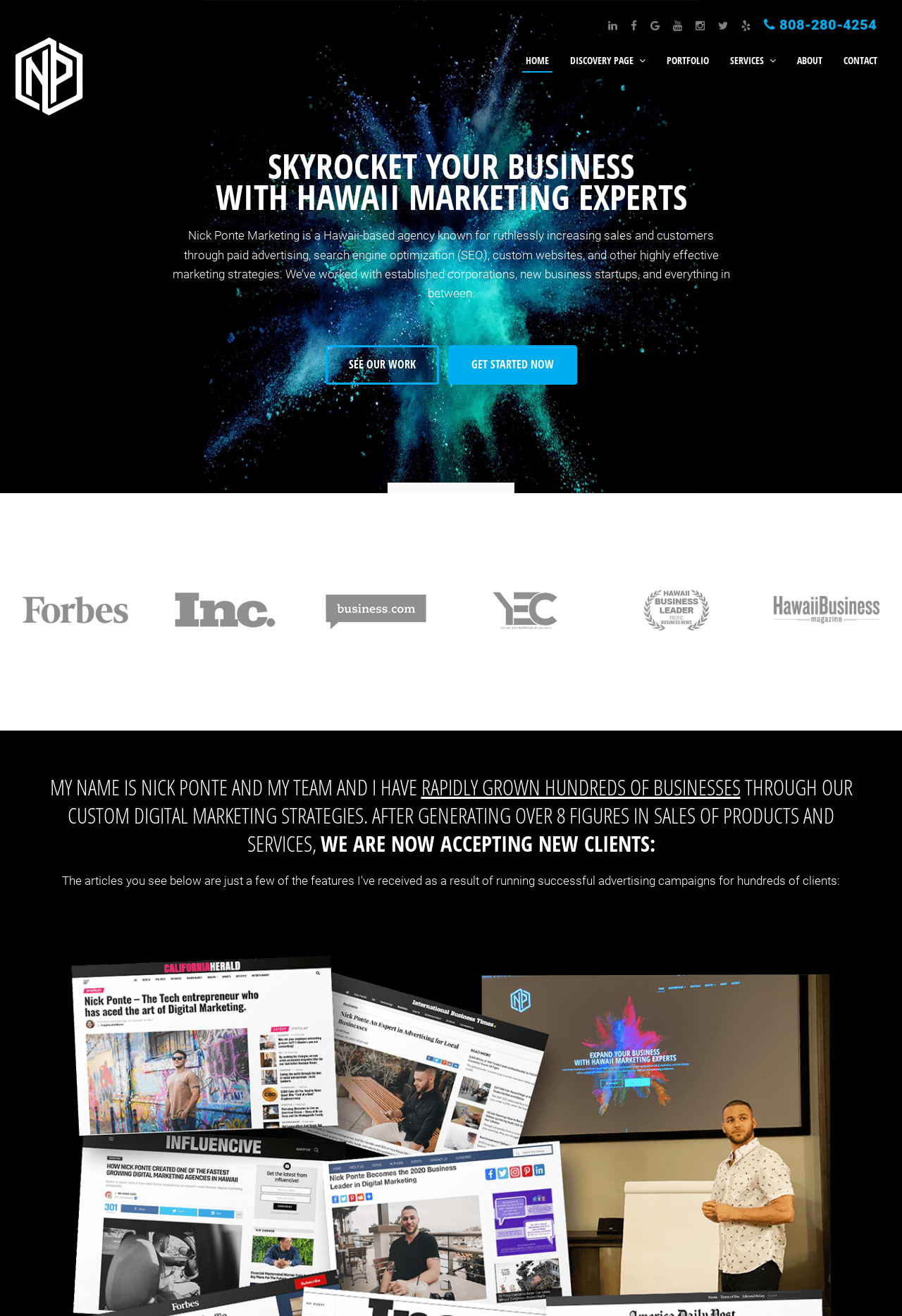How many images are on the webpage?
Using the image, respond with a single word or phrase.

7